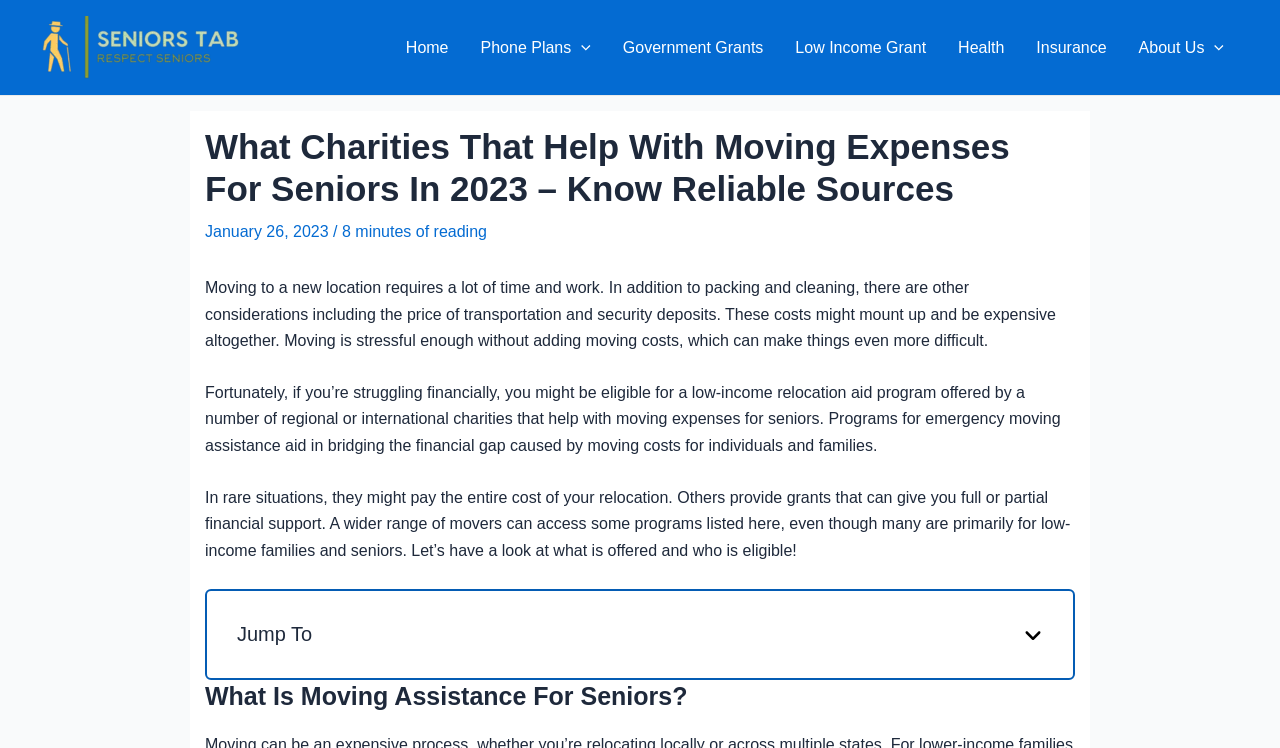Offer a detailed explanation of the webpage layout and contents.

The webpage is about charities that help with moving expenses for seniors in 2023. At the top left, there is a link to a "Seniors Tab" accompanied by an image. Below it, there is a navigation menu with links to "Home", "Phone Plans", "Government Grants", "Low Income Grant", "Health", "Insurance", and "About Us". Each of these links has a corresponding menu toggle icon.

The main content of the webpage is divided into sections. The first section has a heading that matches the title of the webpage. Below the heading, there is a date "January 26, 2023" and a reading time of "8 minutes". The section then describes the challenges of moving to a new location, including the costs of transportation and security deposits, and how these costs can be stressful.

The next section explains that there are charities that offer low-income relocation aid programs to help with moving expenses for seniors. These programs can provide full or partial financial support, and some may even cover the entire cost of relocation. The section also mentions that while many programs are primarily for low-income families and seniors, some are accessible to a wider range of movers.

Further down the page, there is a "Jump To" section with an image, followed by a heading "What Is Moving Assistance For Seniors?" which likely marks the beginning of a new section or article.